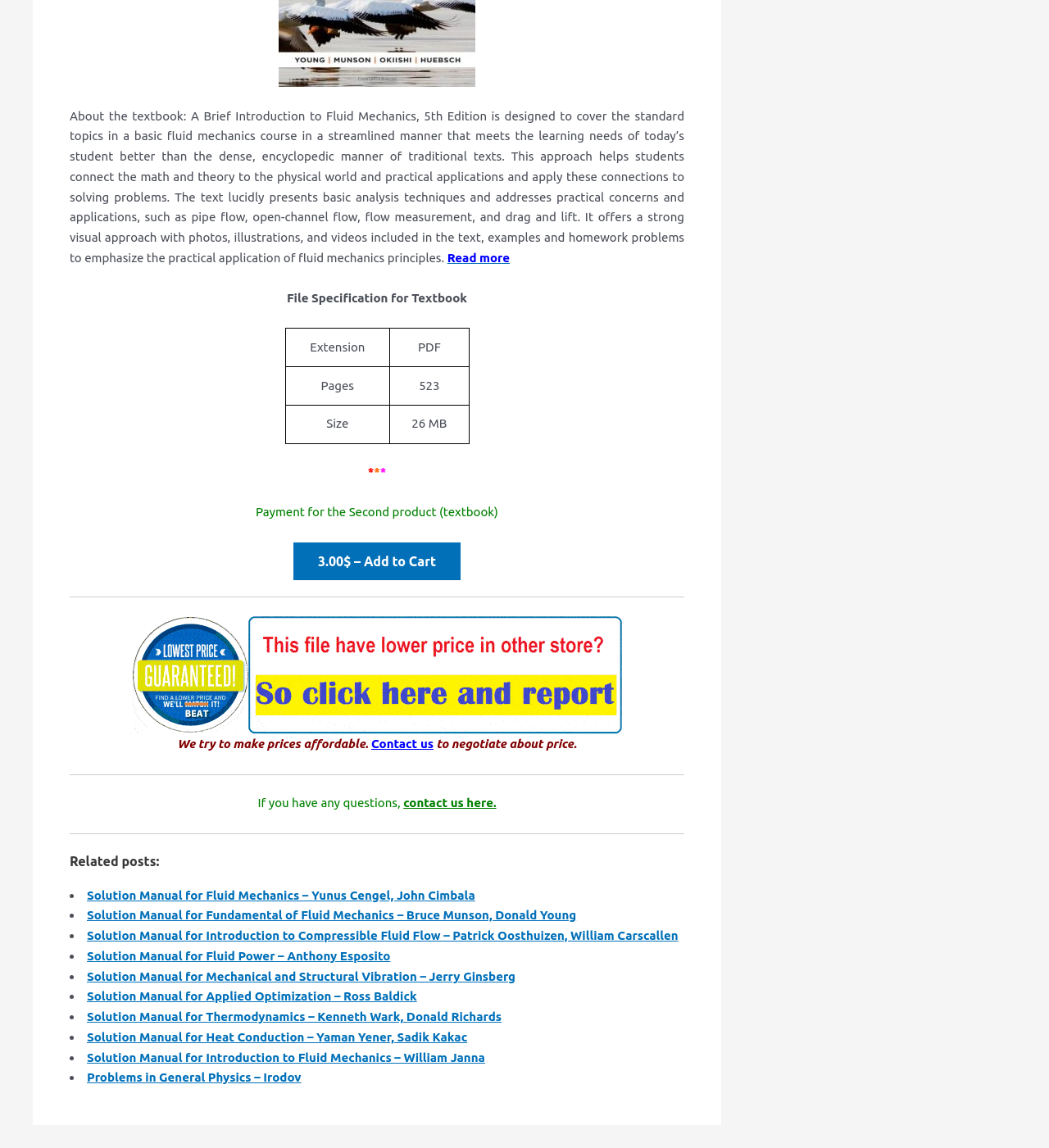Identify the bounding box coordinates of the clickable region necessary to fulfill the following instruction: "Check the solution manual for Fluid Mechanics". The bounding box coordinates should be four float numbers between 0 and 1, i.e., [left, top, right, bottom].

[0.083, 0.774, 0.453, 0.786]